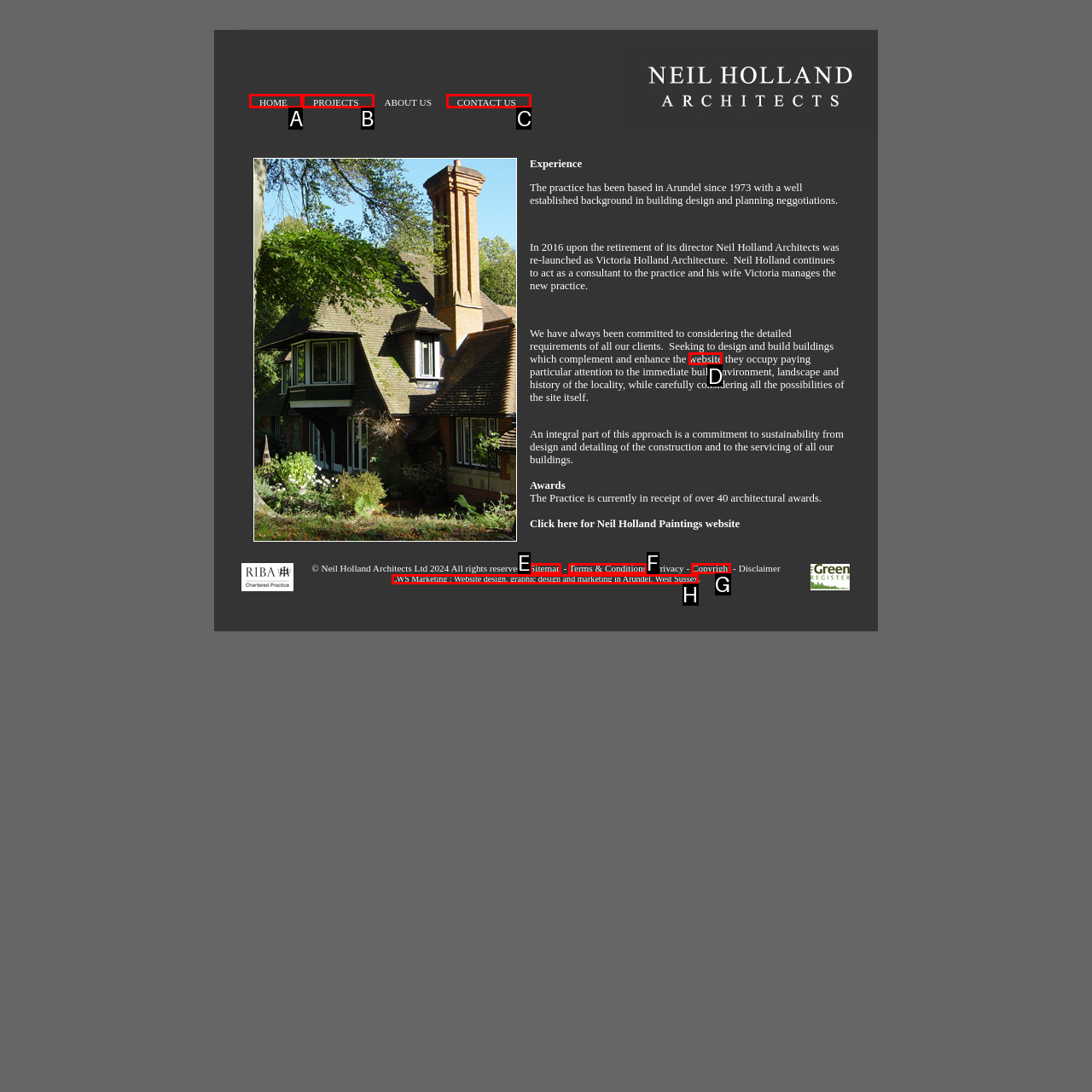Choose the UI element that best aligns with the description: Terms & Conditions
Respond with the letter of the chosen option directly.

F